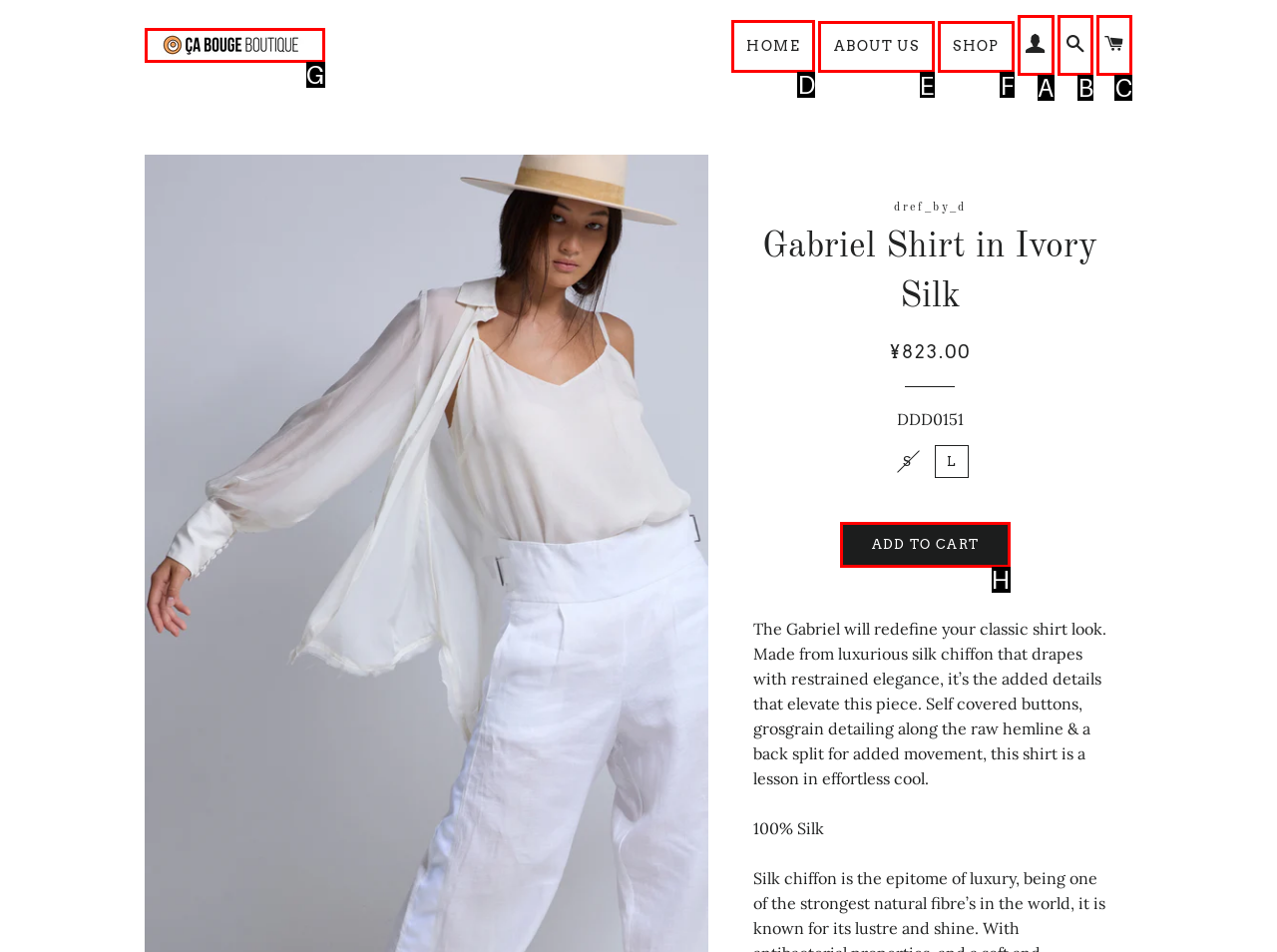Identify the letter of the correct UI element to fulfill the task: go to home page from the given options in the screenshot.

D